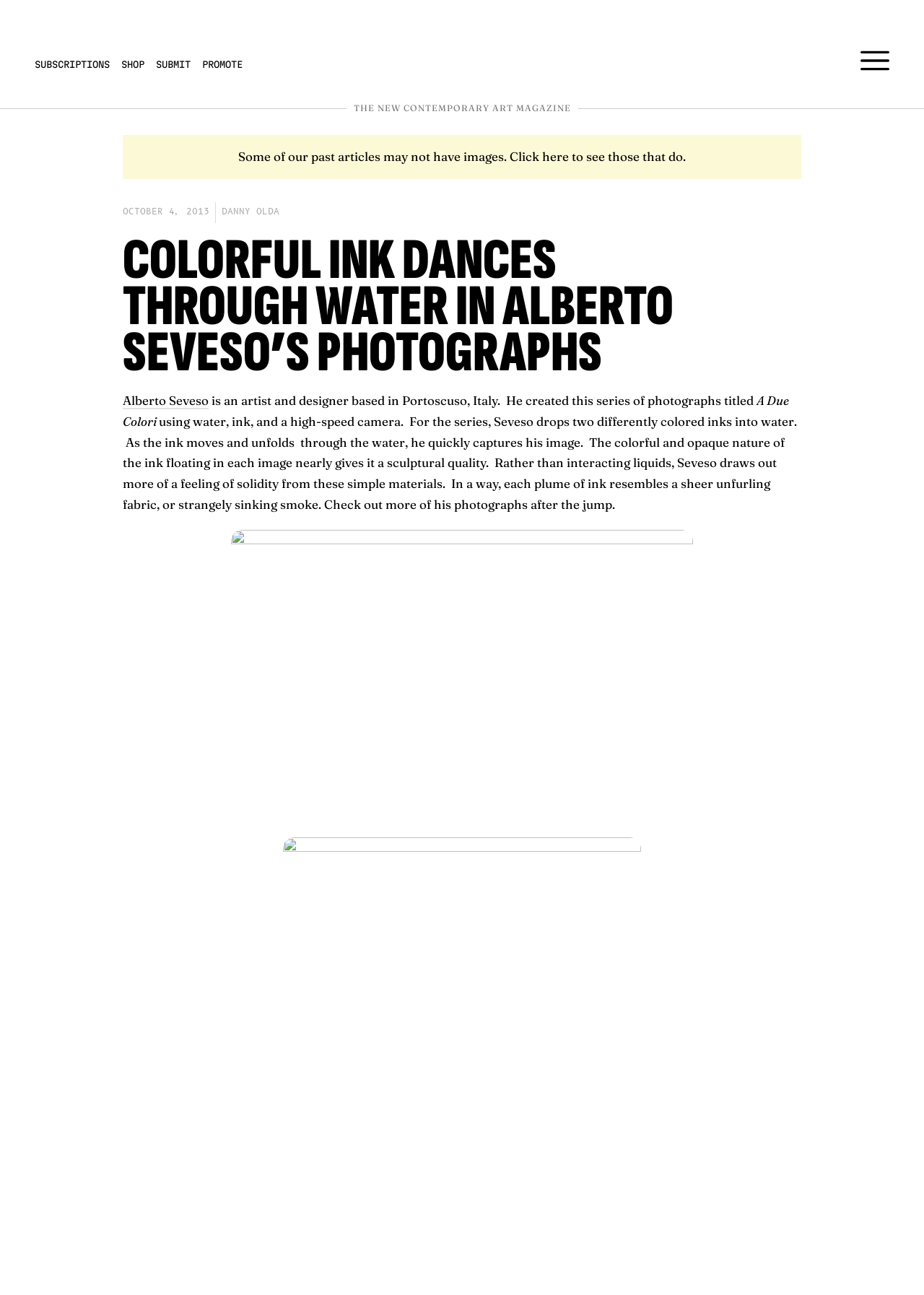Given the webpage screenshot, identify the bounding box of the UI element that matches this description: "Alberto Seveso".

[0.133, 0.303, 0.226, 0.316]